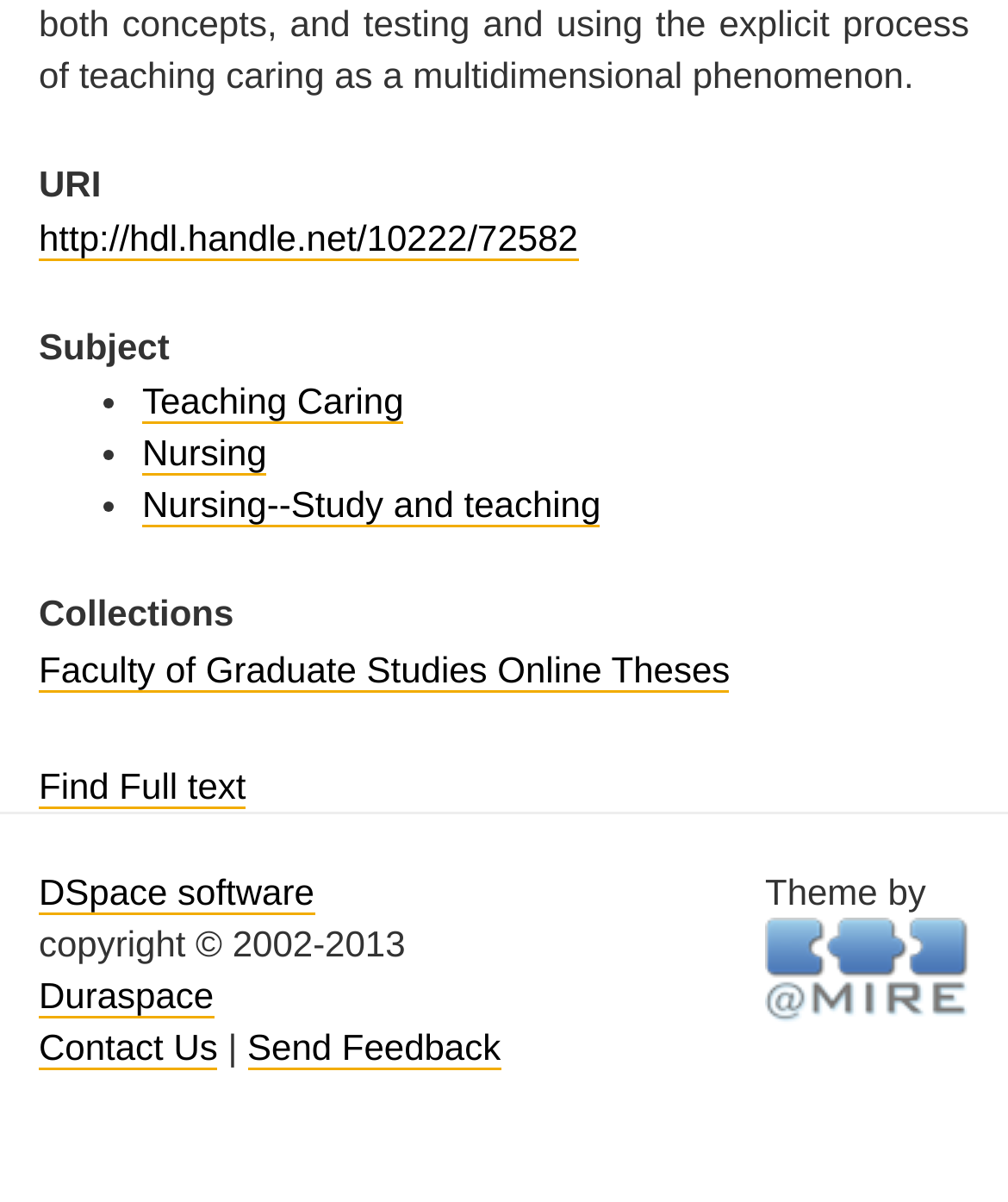Identify the bounding box for the described UI element. Provide the coordinates in (top-left x, top-left y, bottom-right x, bottom-right y) format with values ranging from 0 to 1: Nursing--Study and teaching

[0.141, 0.403, 0.596, 0.439]